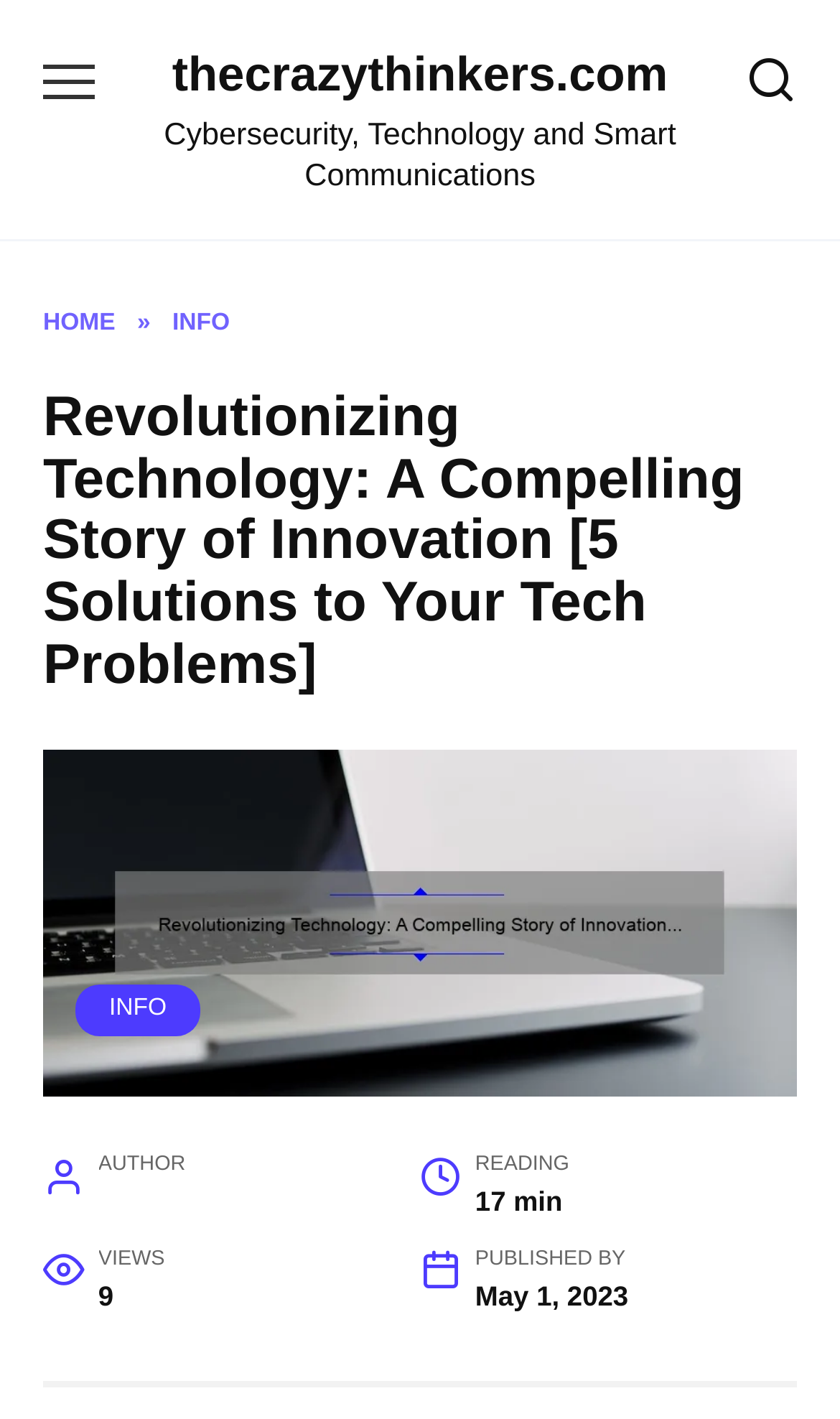Using the details from the image, please elaborate on the following question: What is the website's domain name?

I found the website's domain name by looking at the link element at the top of the webpage, which says 'thecrazythinkers.com'.